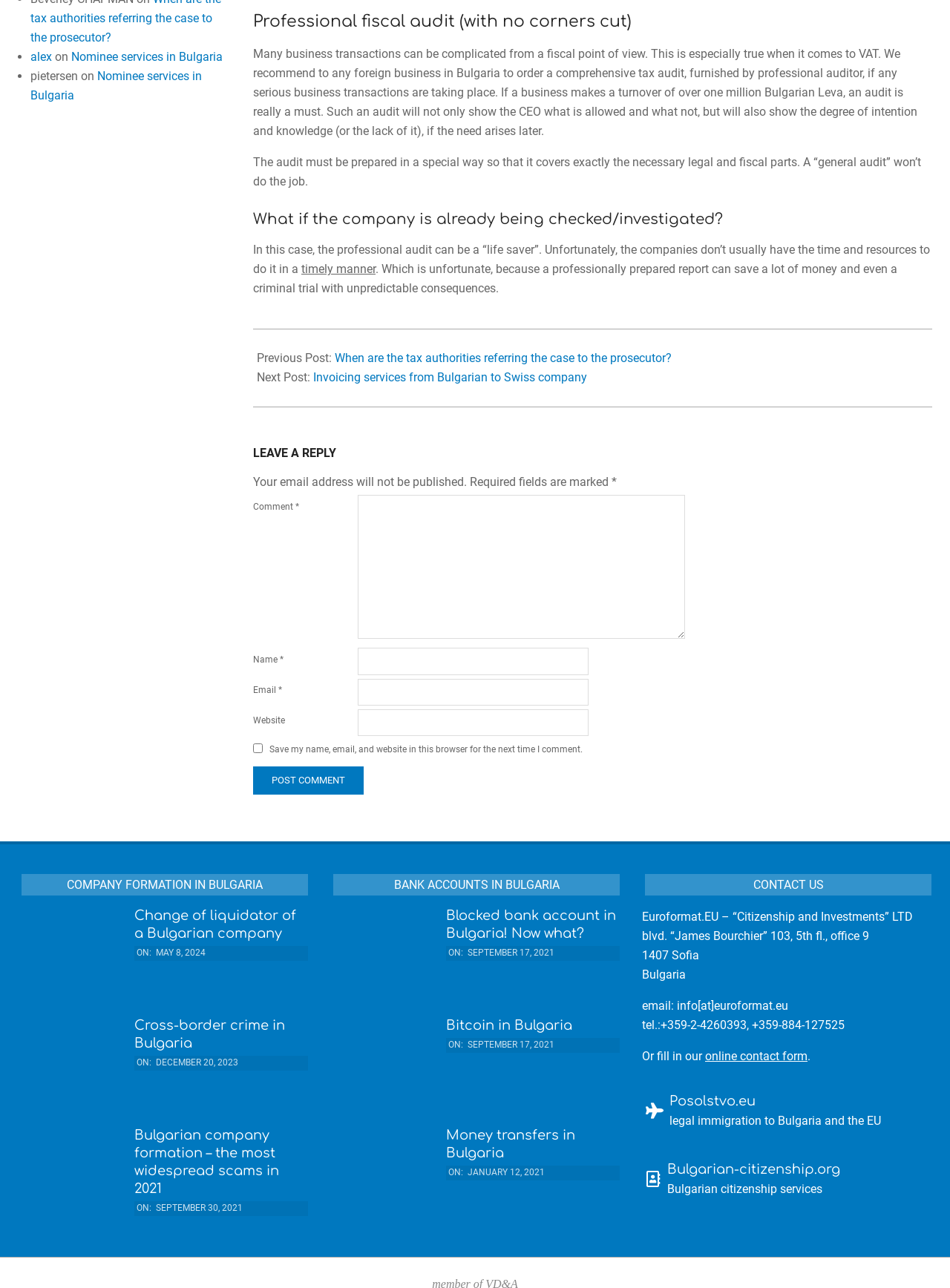Can you find the bounding box coordinates for the element to click on to achieve the instruction: "View Canada National Day wishes"?

None